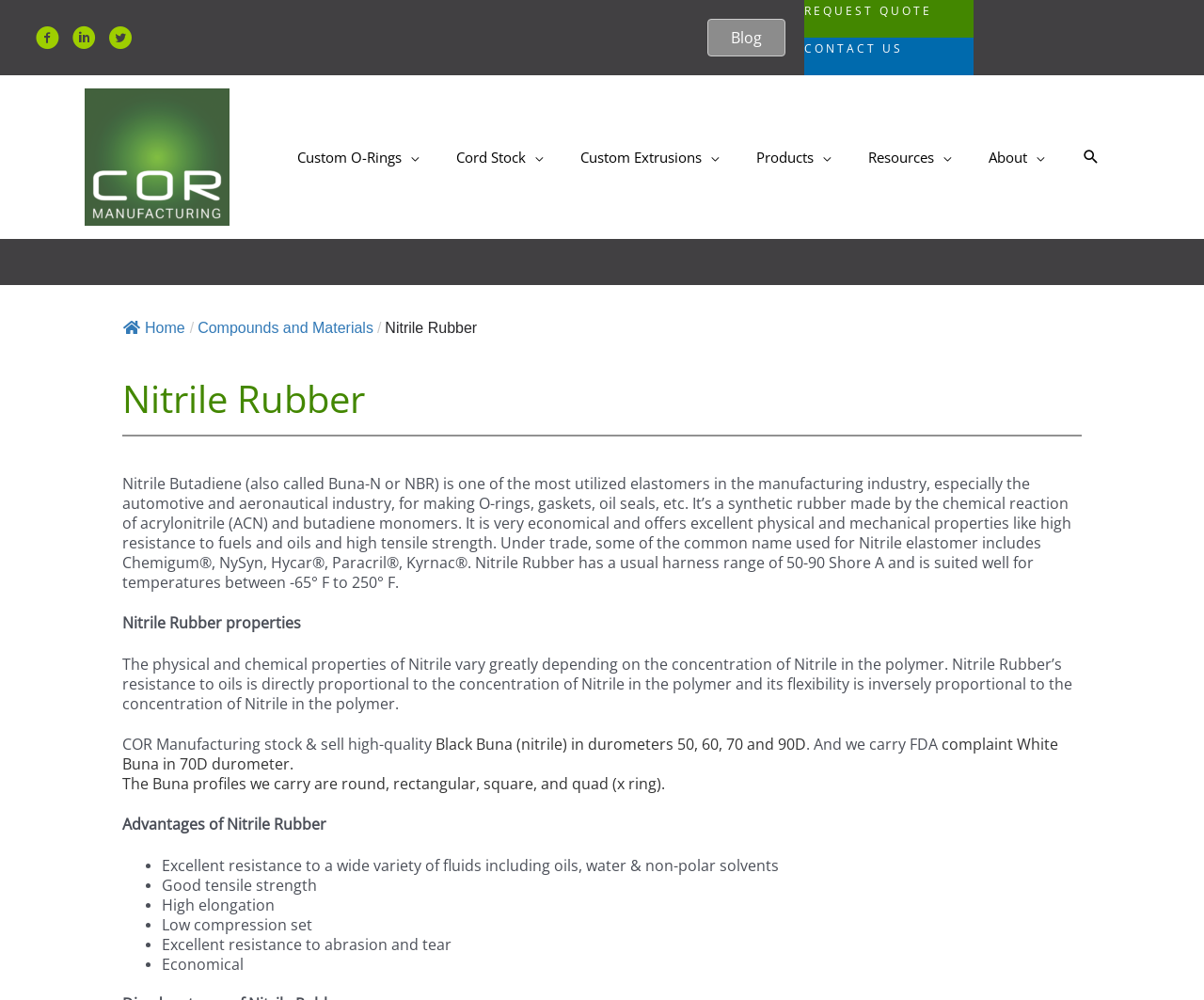What is the usual hardness range of Nitrile Rubber?
Provide a comprehensive and detailed answer to the question.

The webpage states that Nitrile Rubber has a usual hardness range of 50-90 Shore A, which indicates its physical properties.